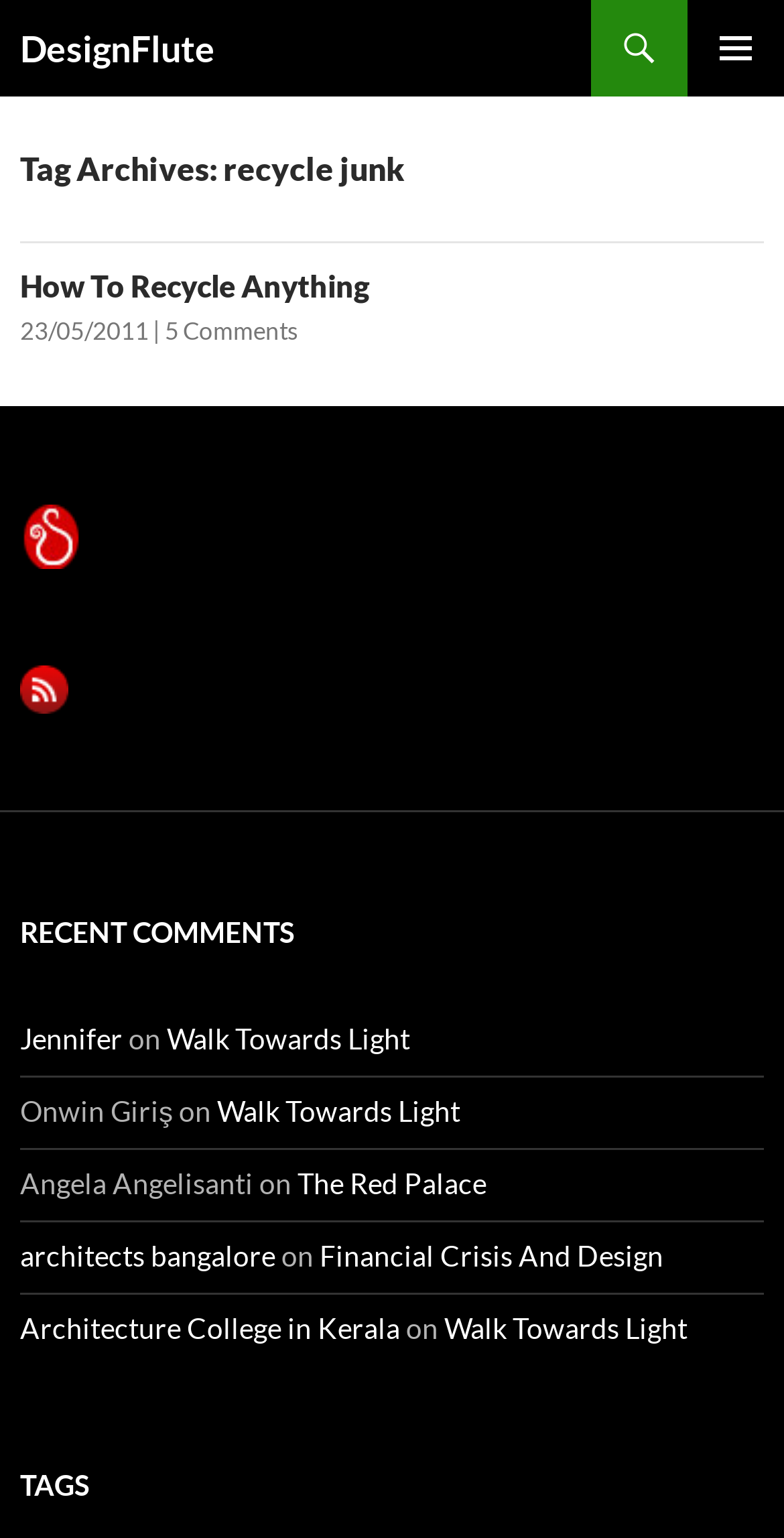Can you look at the image and give a comprehensive answer to the question:
What is the category of the current page?

The category of the current page can be inferred from the heading 'Tag Archives: recycle junk', which suggests that the current page is related to recycling junk.